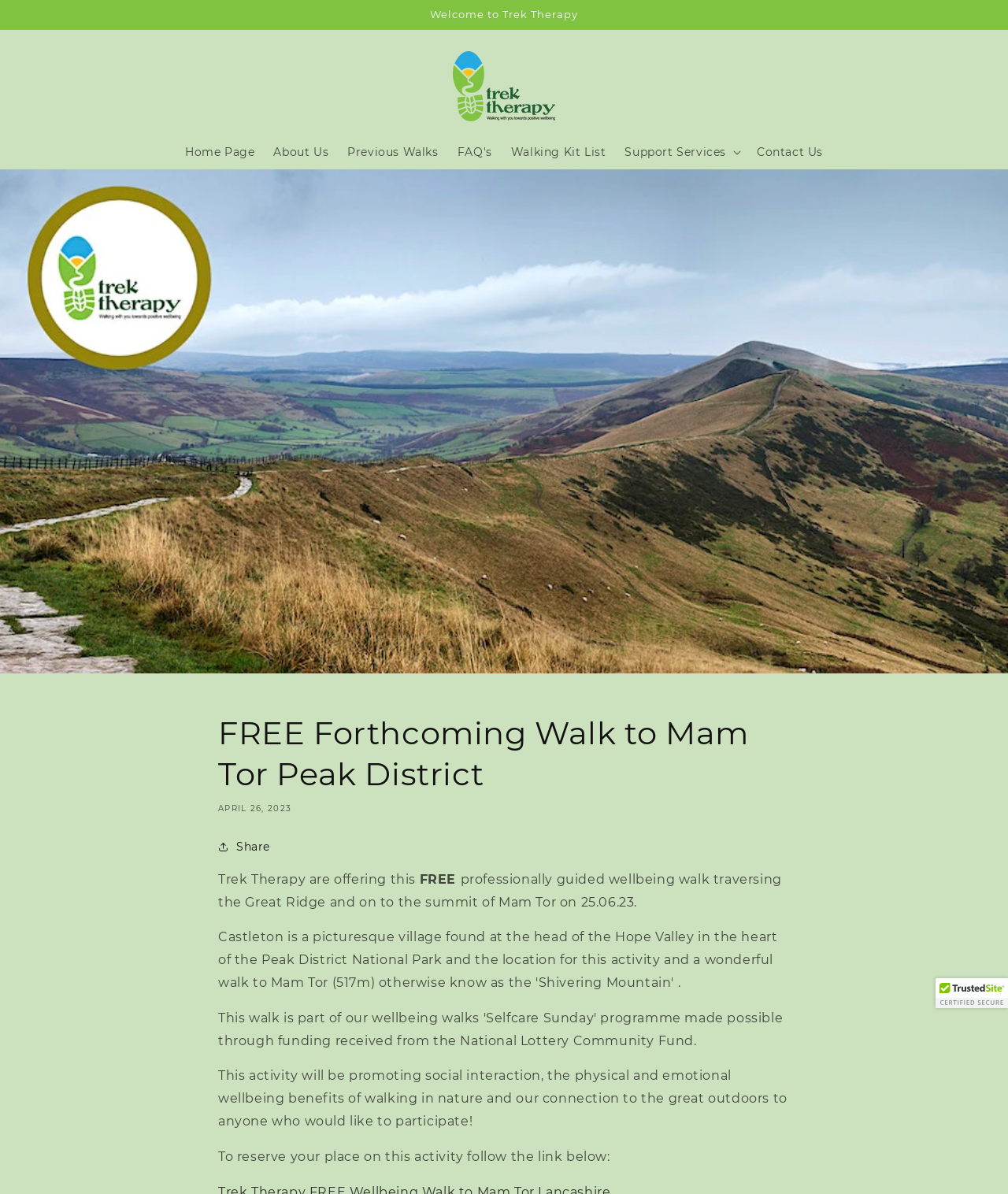Give a one-word or one-phrase response to the question:
What is the purpose of the walk?

Promoting social interaction and wellbeing